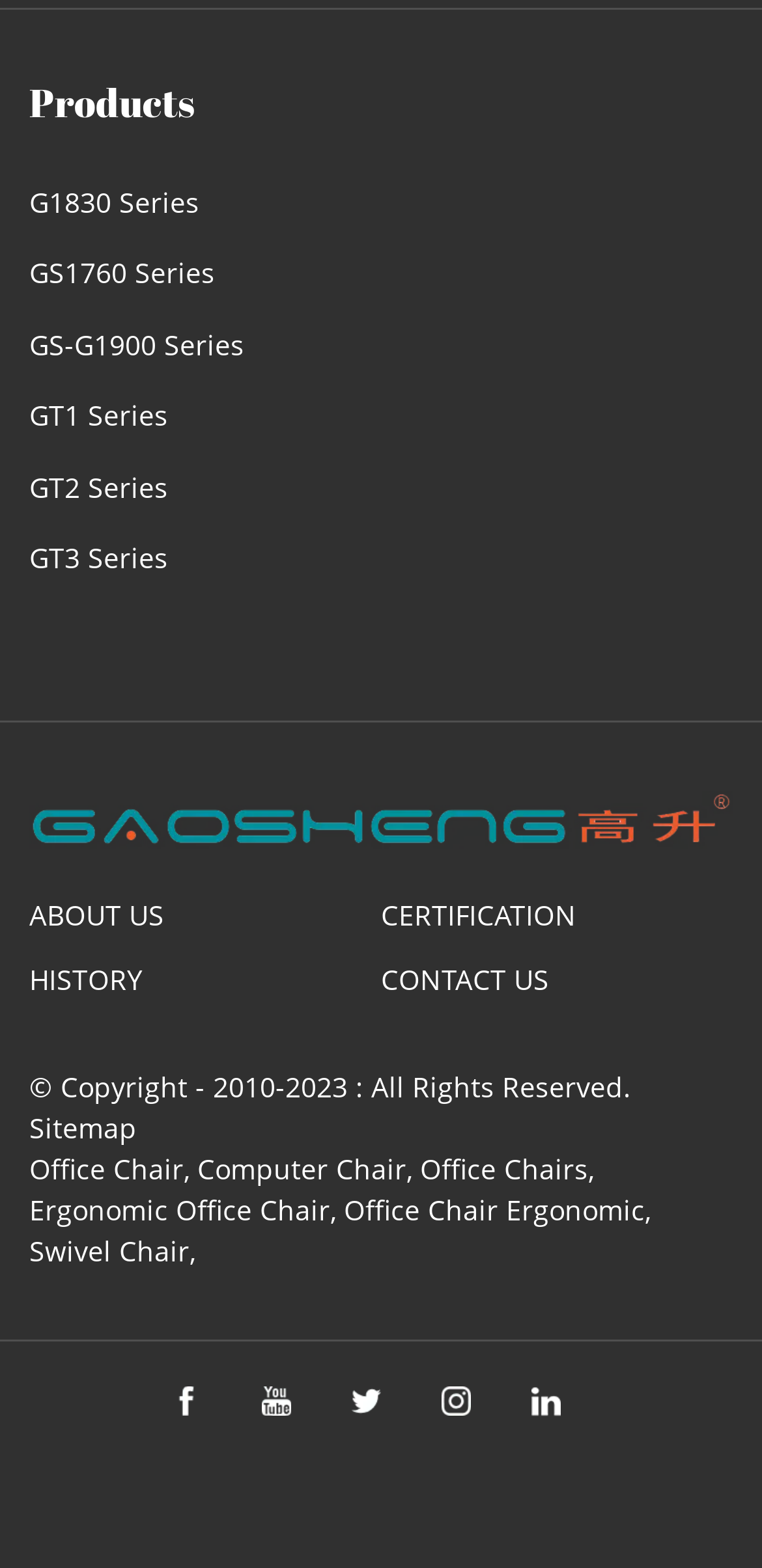Determine the bounding box coordinates of the region that needs to be clicked to achieve the task: "Click on the 'G1830 Series' link".

[0.038, 0.107, 0.5, 0.152]